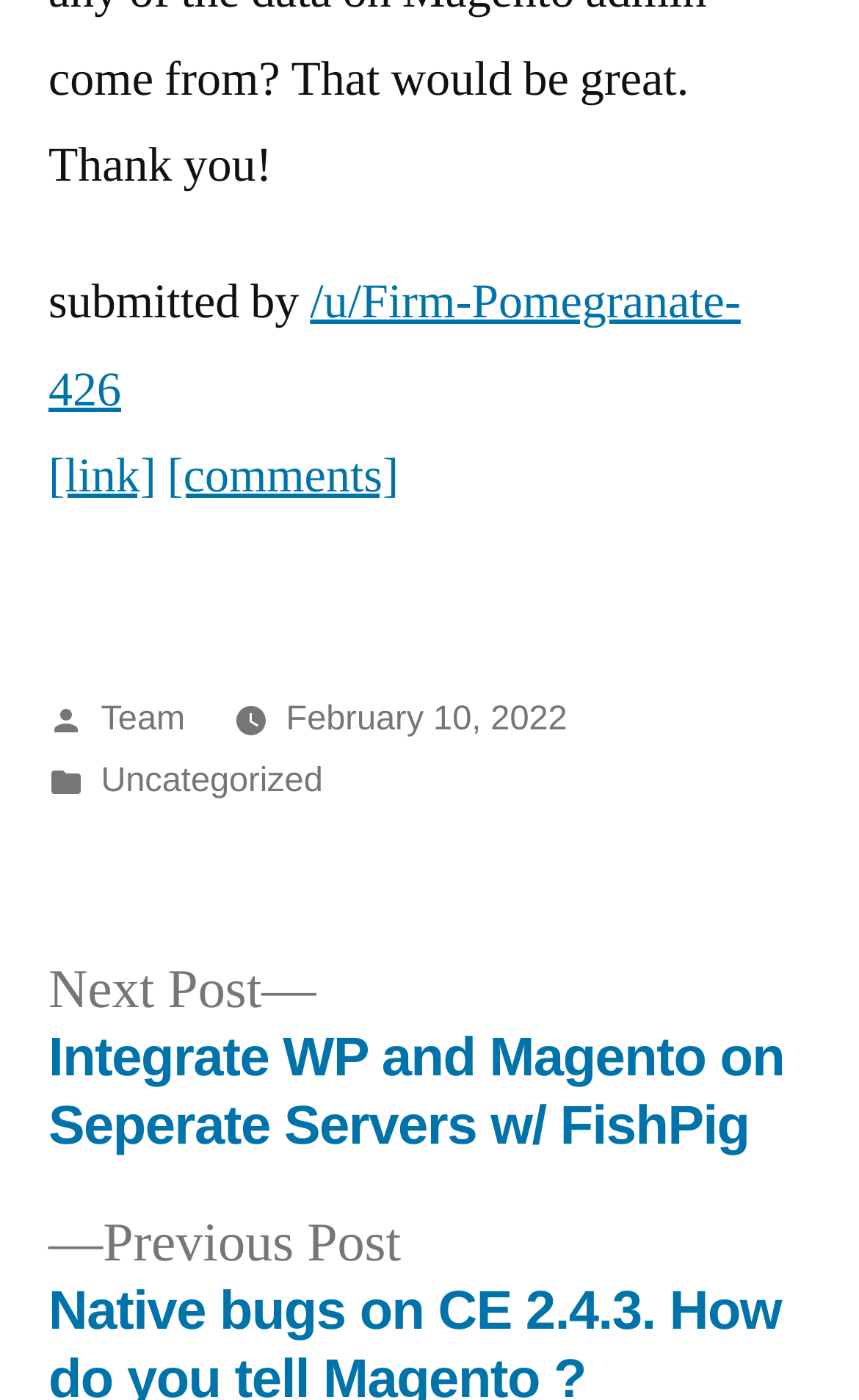What is the title of the next post?
Provide a detailed answer to the question, using the image to inform your response.

I found the answer by looking at the bottom section of the webpage, where it says 'Next post:' followed by a link to the title of the next post, which is 'Integrate WP and Magento on Seperate Servers w/ FishPig'.